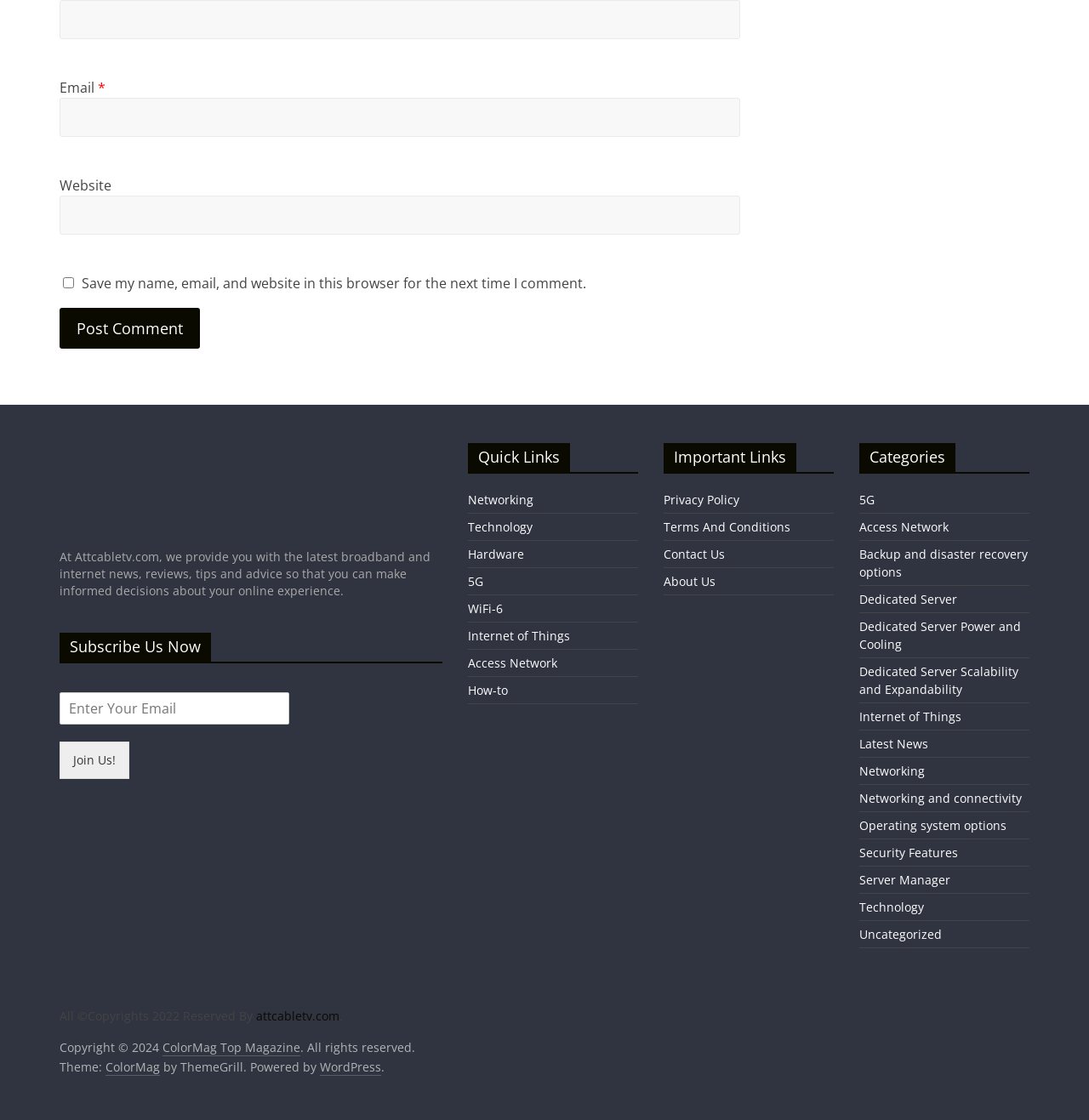Use a single word or phrase to answer the question:
What is the copyright year of the website?

2022 and 2024